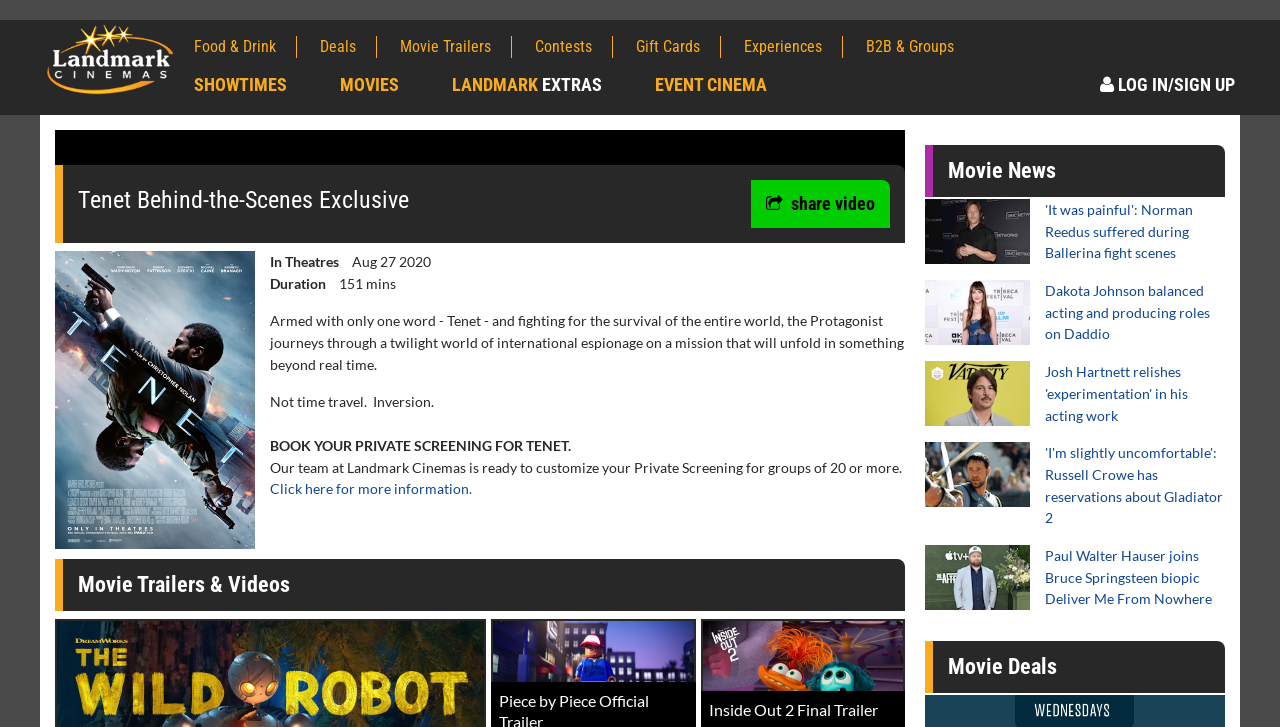Kindly determine the bounding box coordinates of the area that needs to be clicked to fulfill this instruction: "Switch to Español".

None